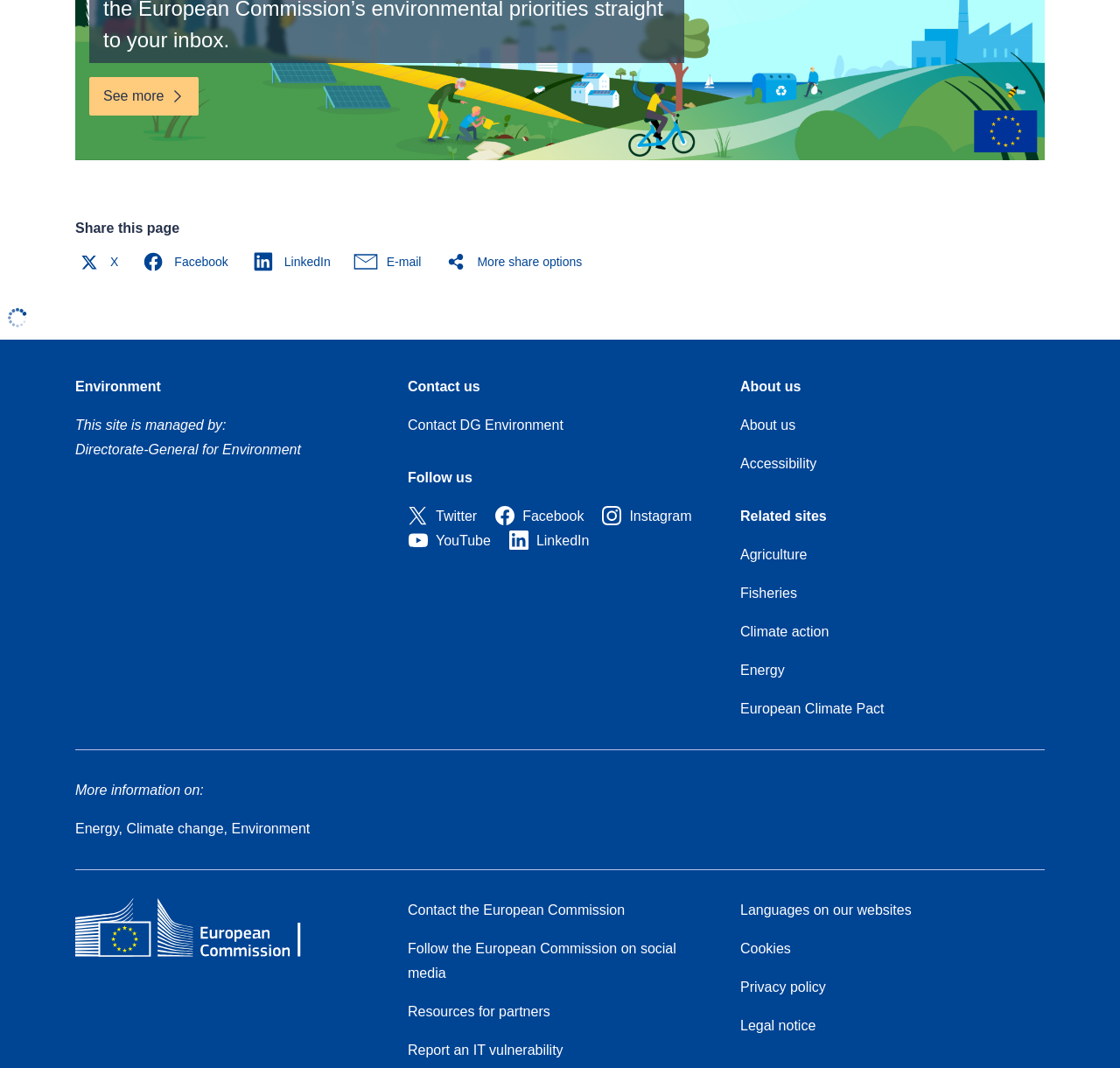Could you determine the bounding box coordinates of the clickable element to complete the instruction: "Read more about Environment"? Provide the coordinates as four float numbers between 0 and 1, i.e., [left, top, right, bottom].

[0.067, 0.355, 0.144, 0.369]